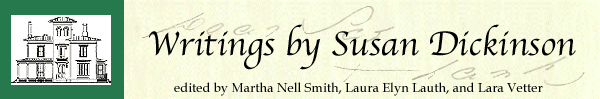Generate an in-depth description of the image you see.

The banner features a beautifully designed title "Writings by Susan Dickinson," prominently displayed in an elegant font, symbolizing the literary significance of the content. Beneath the title, it credits the editors—Martha Nell Smith, Laura Elyn Lauth, and Lara Vetter—highlighting the collaborative effort to bring Susan Dickinson's writings to a broader audience. Accompanying the text is a subtle illustration of a house, which may evoke a sense of heritage and connection to the Dickinson legacy. The overall aesthetic seamlessly blends historical reverence with academic scholarship, inviting viewers to explore the writings of Susan Dickinson, an often-overlooked figure in literary studies. The design is set against a soft background, enhancing the text's readability while contributing to a refined and scholarly appearance.